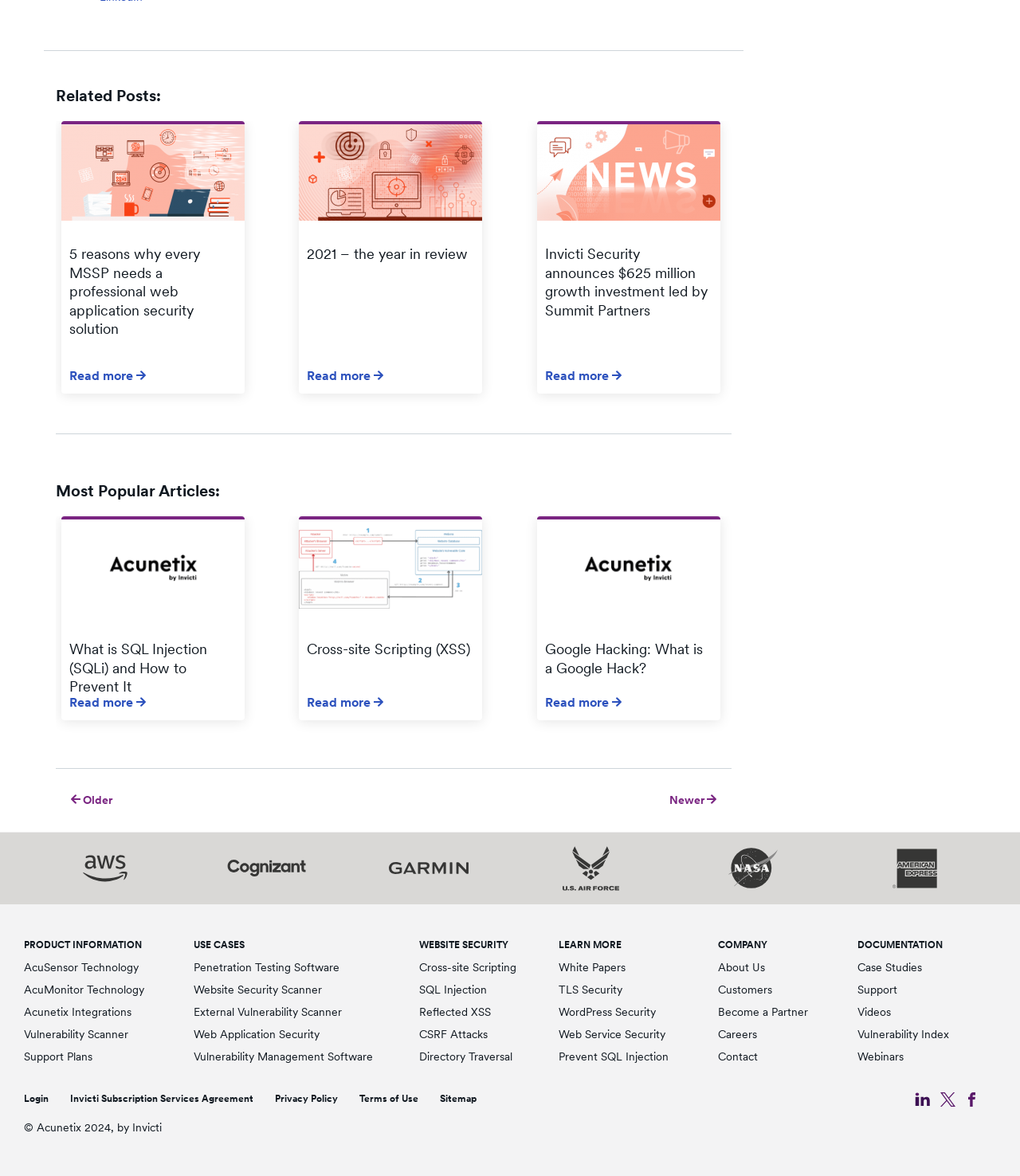Kindly provide the bounding box coordinates of the section you need to click on to fulfill the given instruction: "Check out the website security information about Cross-site Scripting".

[0.411, 0.817, 0.506, 0.828]